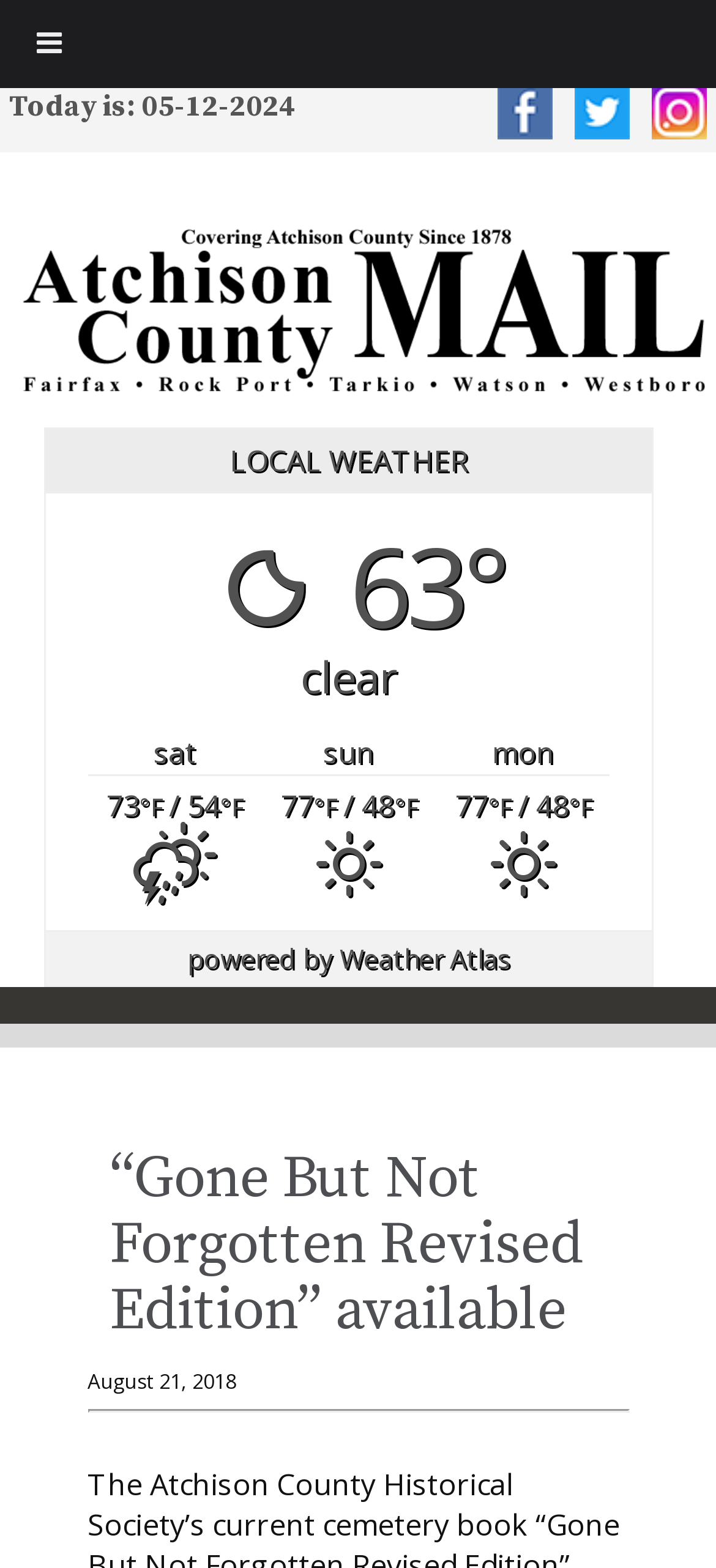What is the high temperature for tomorrow?
Please give a detailed and elaborate answer to the question.

The high temperature for tomorrow can be found in the 'LOCAL WEATHER' section, where it says 'Sunny' with a high temperature of '77°F'.